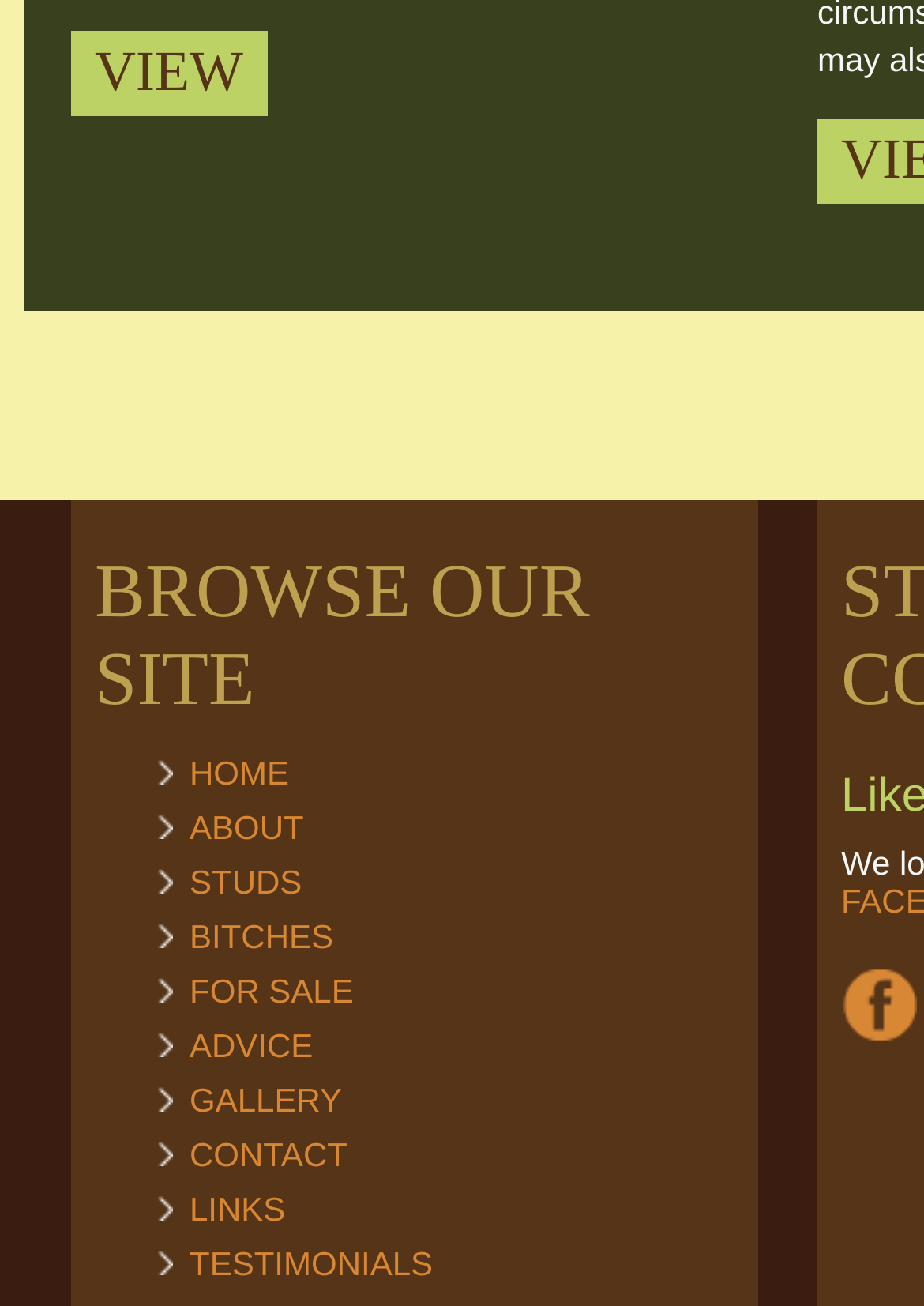What is the heading above the navigation menu?
Provide a detailed and well-explained answer to the question.

The heading above the navigation menu is 'BROWSE OUR SITE' which is located at the top center of the page with a bounding box of [0.103, 0.419, 0.795, 0.553].